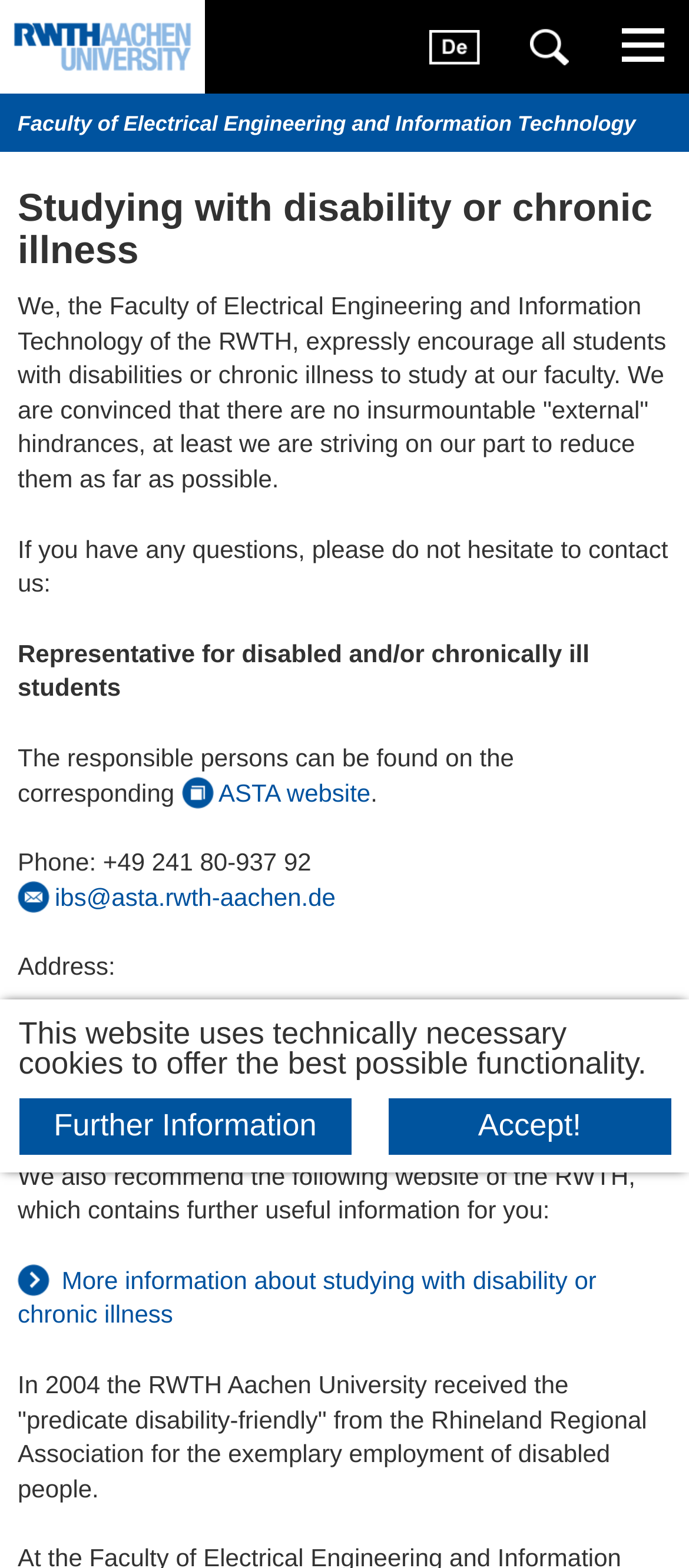Use a single word or phrase to respond to the question:
What award did RWTH Aachen University receive in 2004?

Predicate disability-friendly